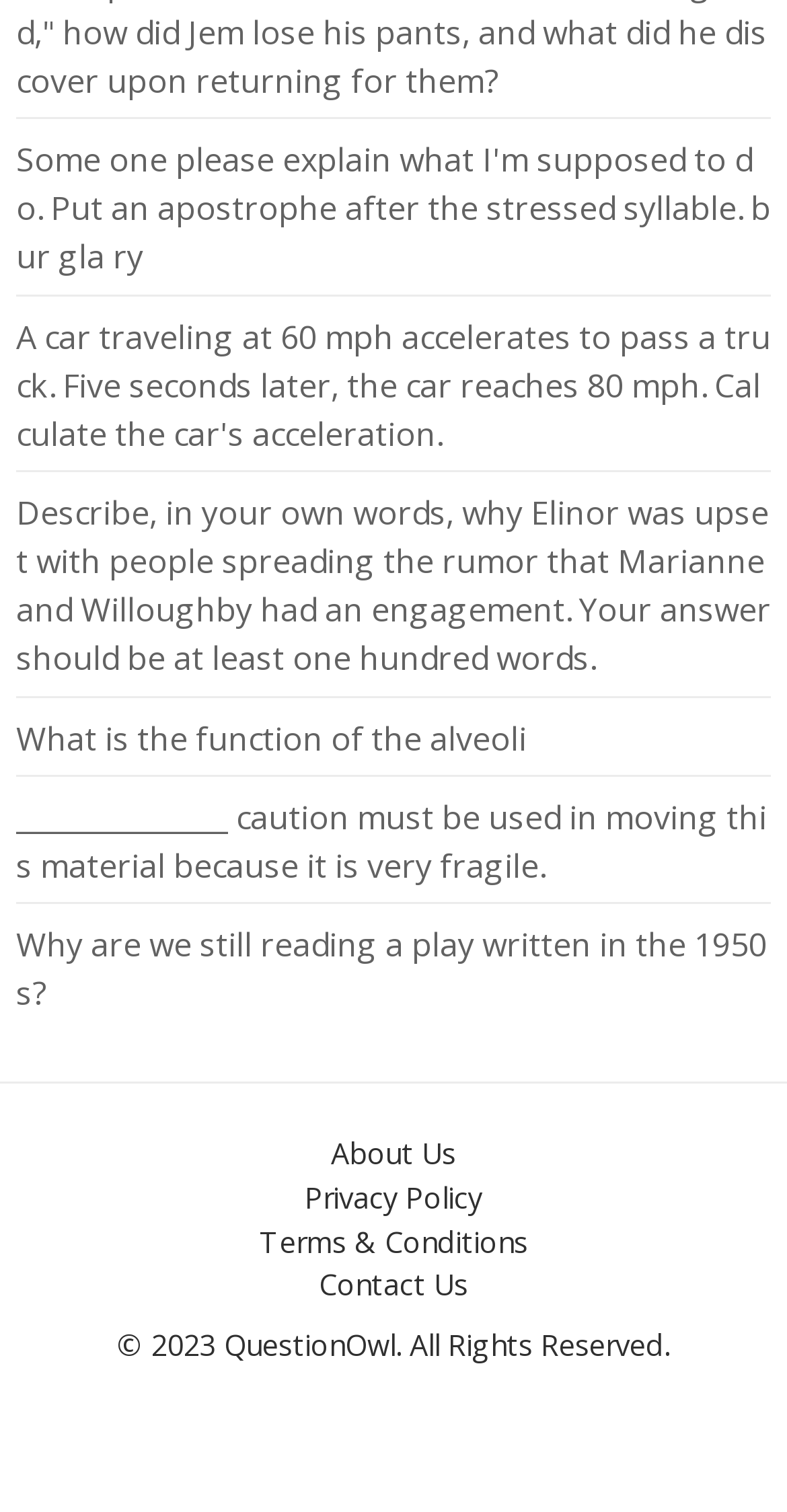Identify the bounding box coordinates of the area that should be clicked in order to complete the given instruction: "Visit the About Us page". The bounding box coordinates should be four float numbers between 0 and 1, i.e., [left, top, right, bottom].

[0.4, 0.745, 0.6, 0.781]